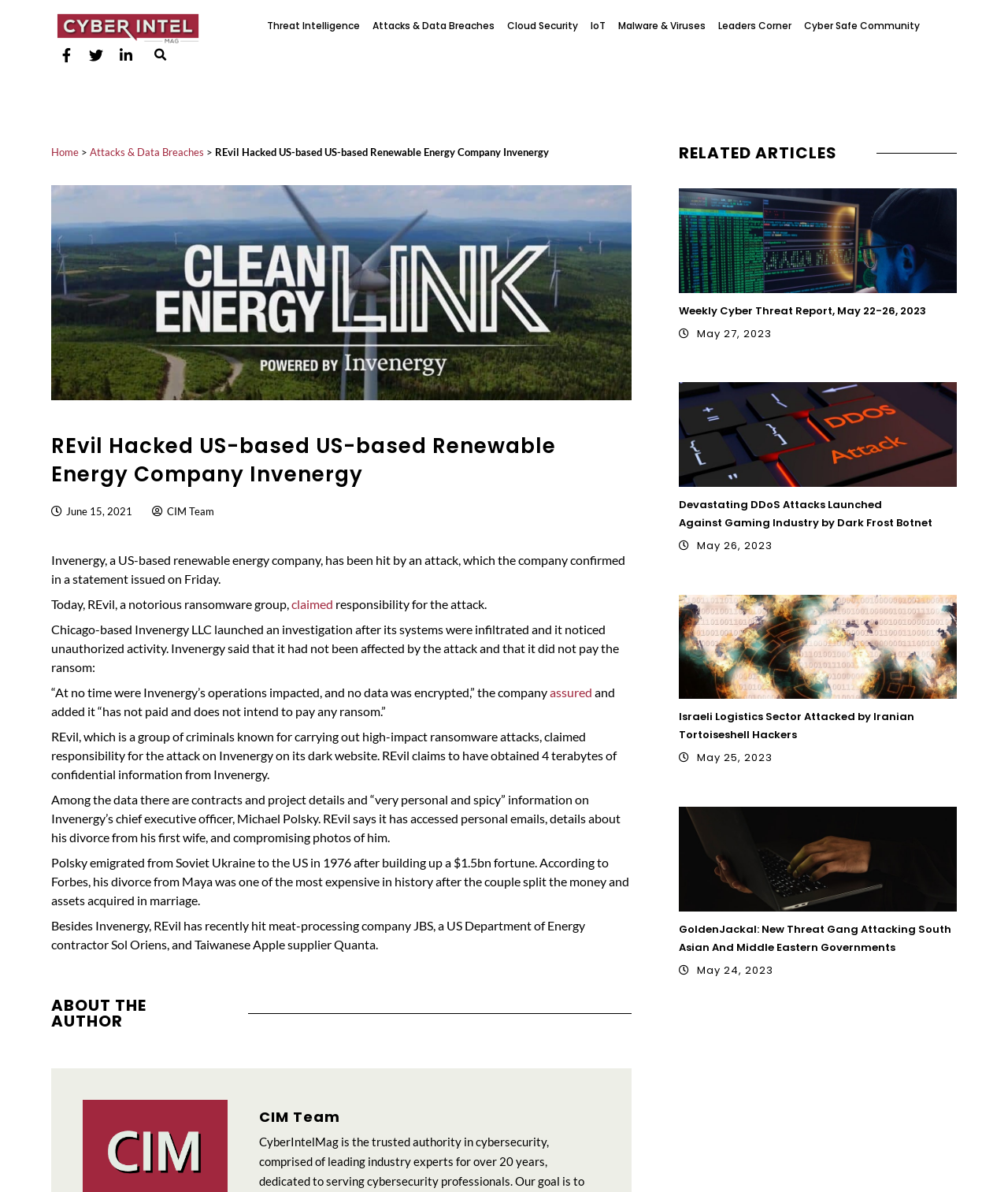Identify the bounding box coordinates of the section that should be clicked to achieve the task described: "Click on Threat Intelligence".

[0.265, 0.009, 0.357, 0.035]